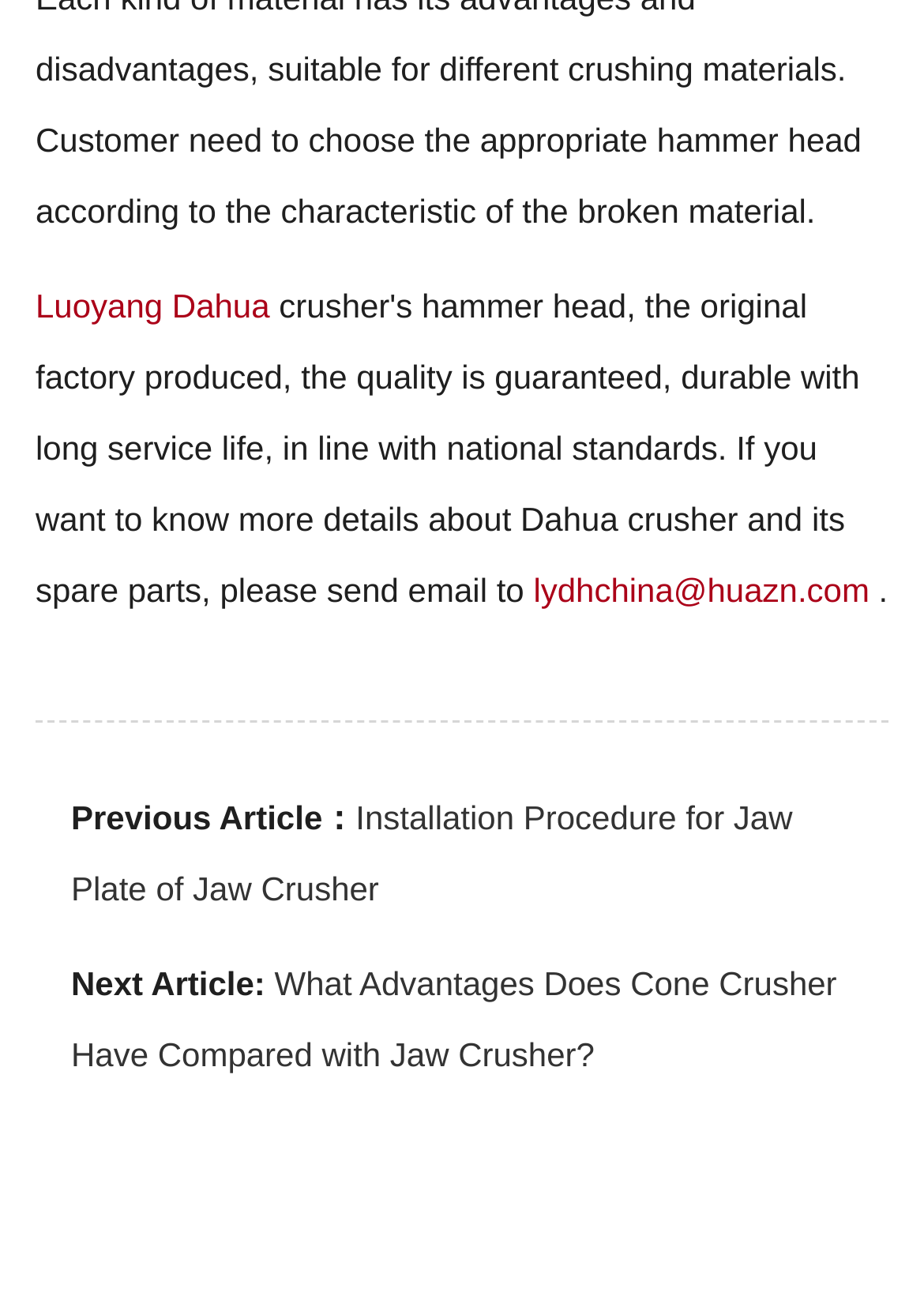Can you give a comprehensive explanation to the question given the content of the image?
What is the topic of the next article?

The next article is mentioned as a link on the webpage with the title 'What Advantages Does Cone Crusher Have Compared with Jaw Crusher?', which suggests that the article is related to the comparison of cone crushers and jaw crushers.